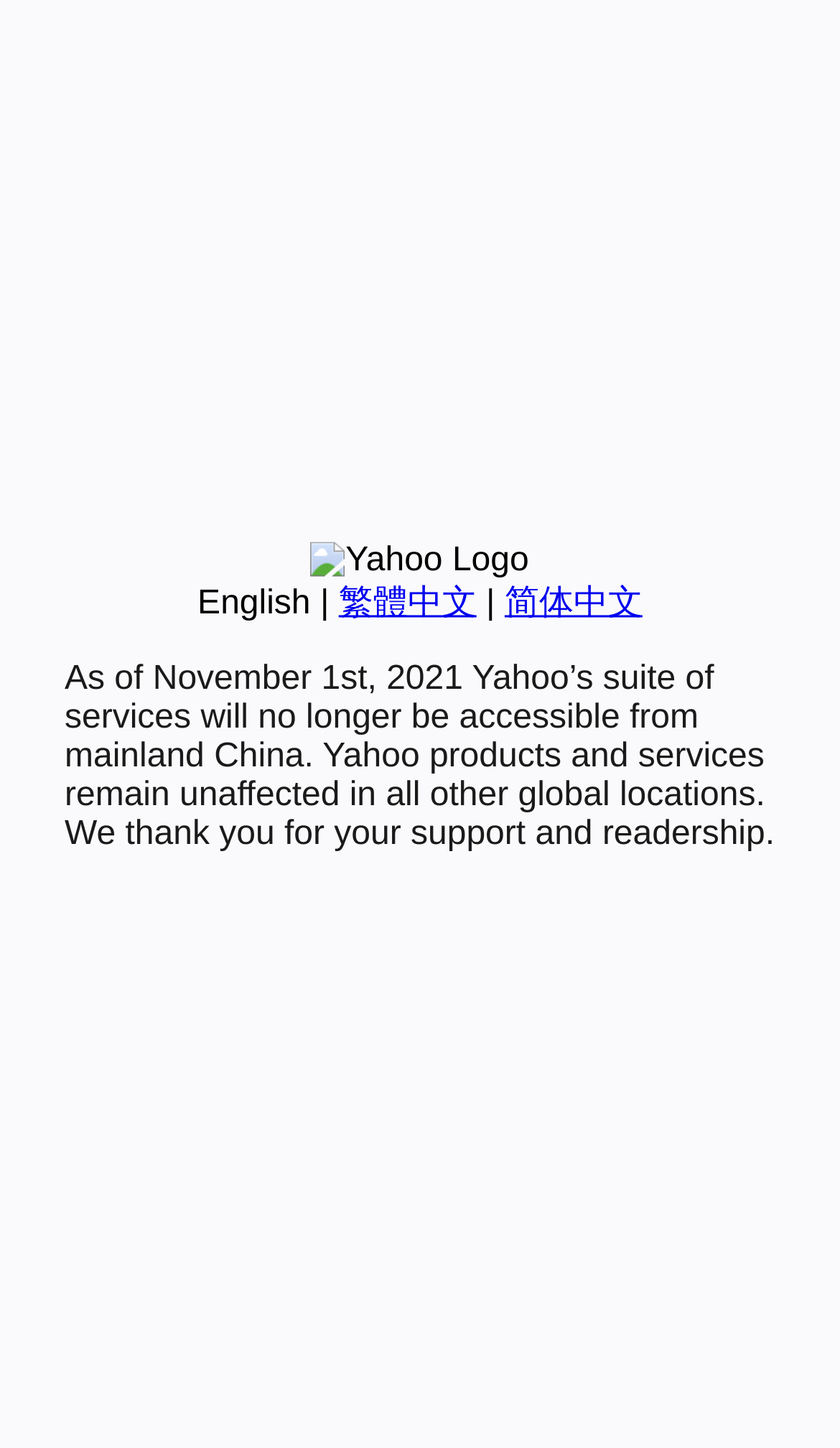For the following element description, predict the bounding box coordinates in the format (top-left x, top-left y, bottom-right x, bottom-right y). All values should be floating point numbers between 0 and 1. Description: 简体中文

[0.601, 0.404, 0.765, 0.429]